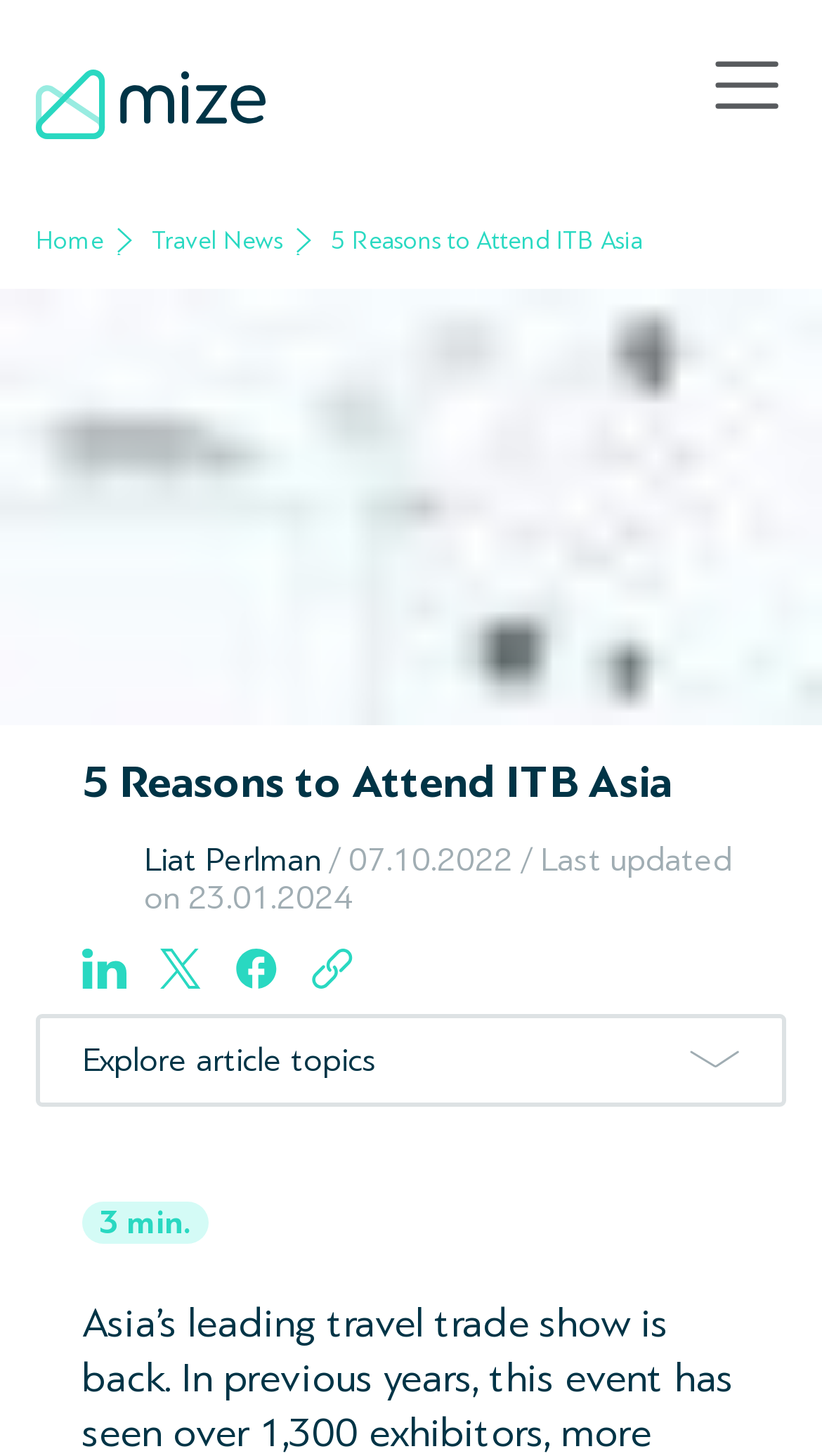Please identify the coordinates of the bounding box for the clickable region that will accomplish this instruction: "Subscribe to the newsletter".

[0.064, 0.888, 0.936, 0.921]